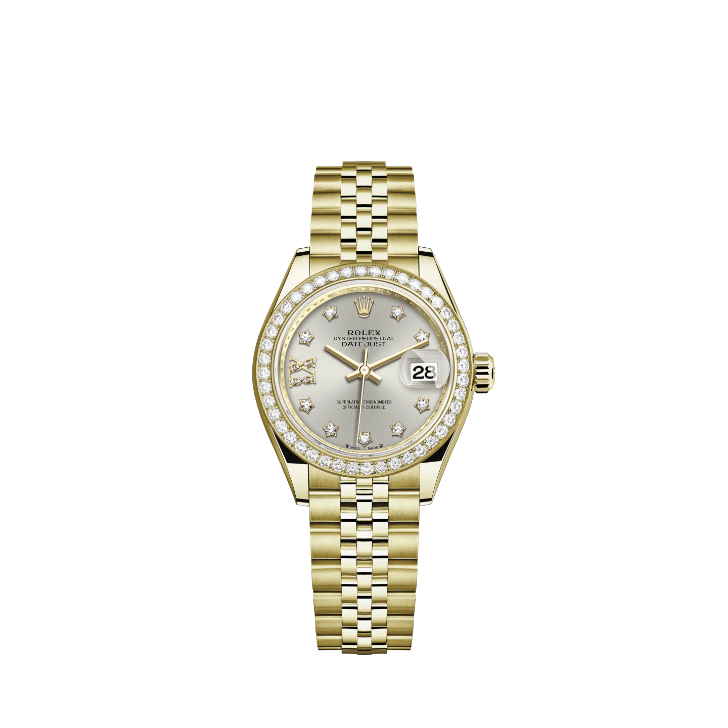Provide a one-word or brief phrase answer to the question:
What is the size of the watch?

31mm